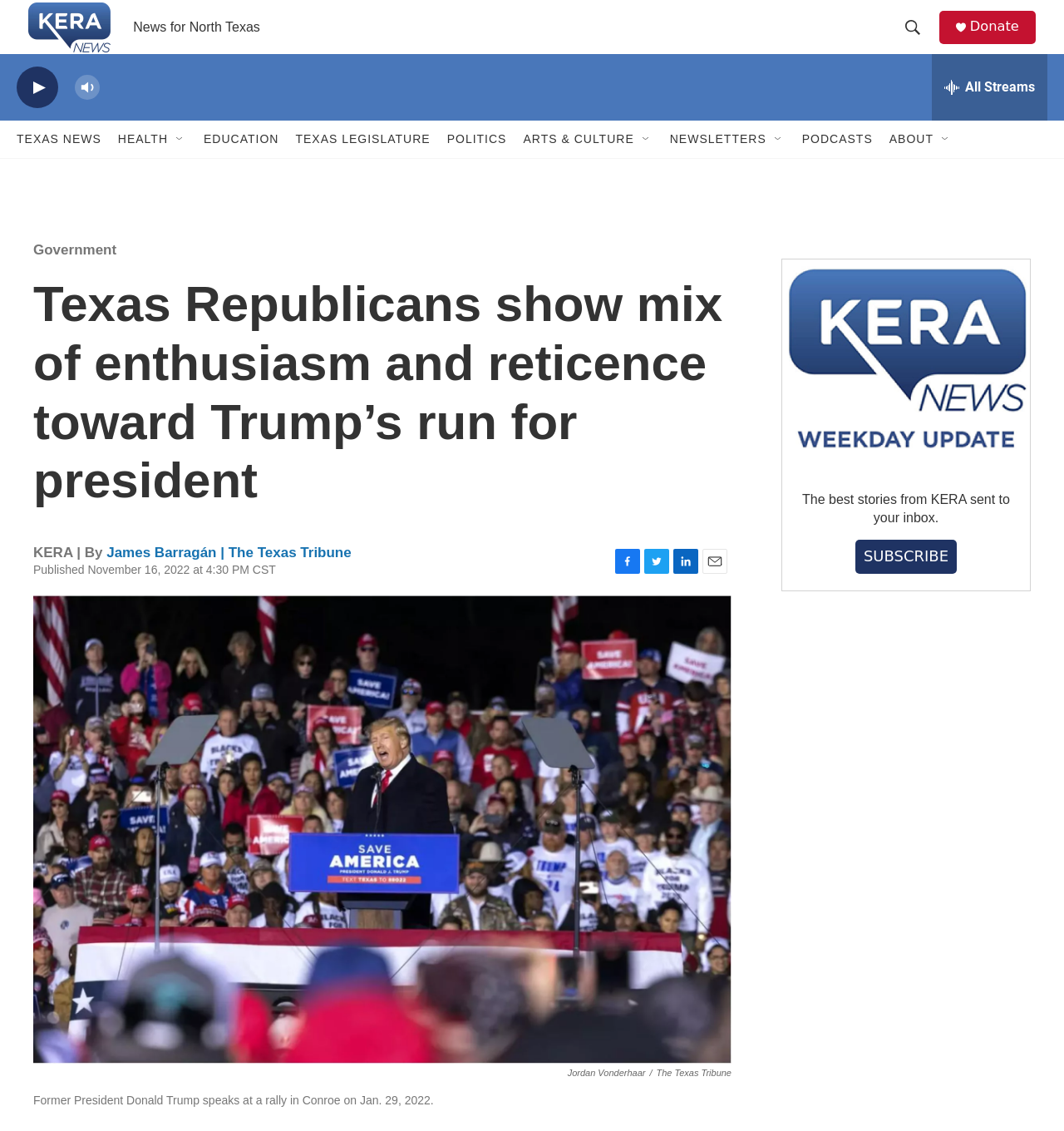Offer a detailed account of what is visible on the webpage.

This webpage is about Texas Republicans' reactions to former President Donald Trump's announcement to run for the White House again. The page has a header section with a "home page" link, a "News for North Texas" title, a search icon, and a "Donate" button. Below the header, there is a media player with play, volume, and drawer toggle buttons.

The main content section is divided into several parts. On the top, there are links to different news categories, such as "TEXAS NEWS", "HEALTH", "EDUCATION", and "POLITICS". Below these links, there is a heading that reads "Texas Republicans show mix of enthusiasm and reticence toward Trump’s run for president". This is followed by a byline that credits James Barragán and The Texas Tribune.

The main article is accompanied by a large image of former President Donald Trump speaking at a rally. The article's content is not summarized here, but it appears to discuss the reactions of Texas Republicans to Trump's announcement.

On the right side of the article, there are social media links to Facebook, Twitter, LinkedIn, and Email. Below these links, there is a section that allows users to subscribe to KERA's newsletter.

At the bottom of the page, there is a large call-to-action button to subscribe to KERA's newsletter, along with a brief description of what the newsletter offers.